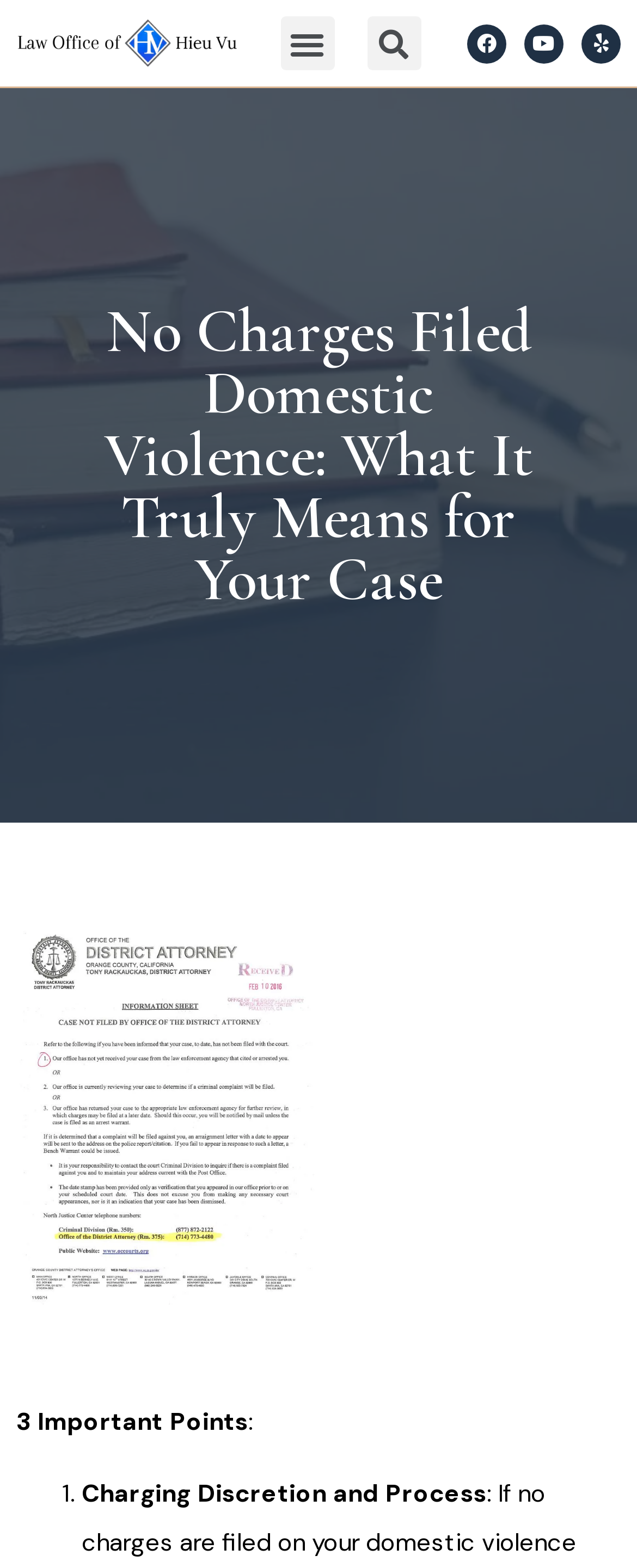Identify the bounding box for the element characterized by the following description: "Yelp".

[0.913, 0.015, 0.974, 0.04]